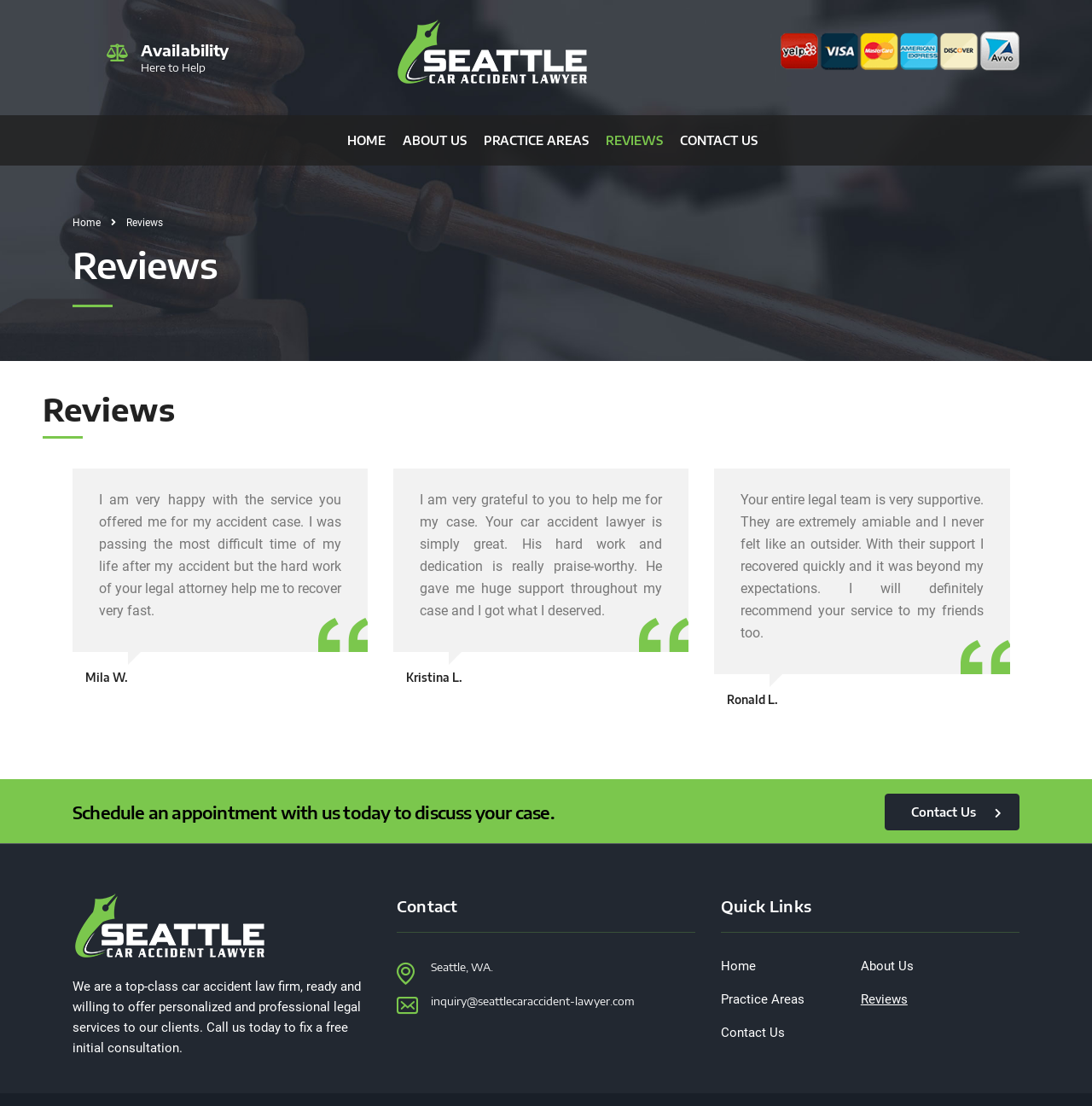Please mark the bounding box coordinates of the area that should be clicked to carry out the instruction: "Contact the law firm through email".

[0.395, 0.899, 0.581, 0.911]